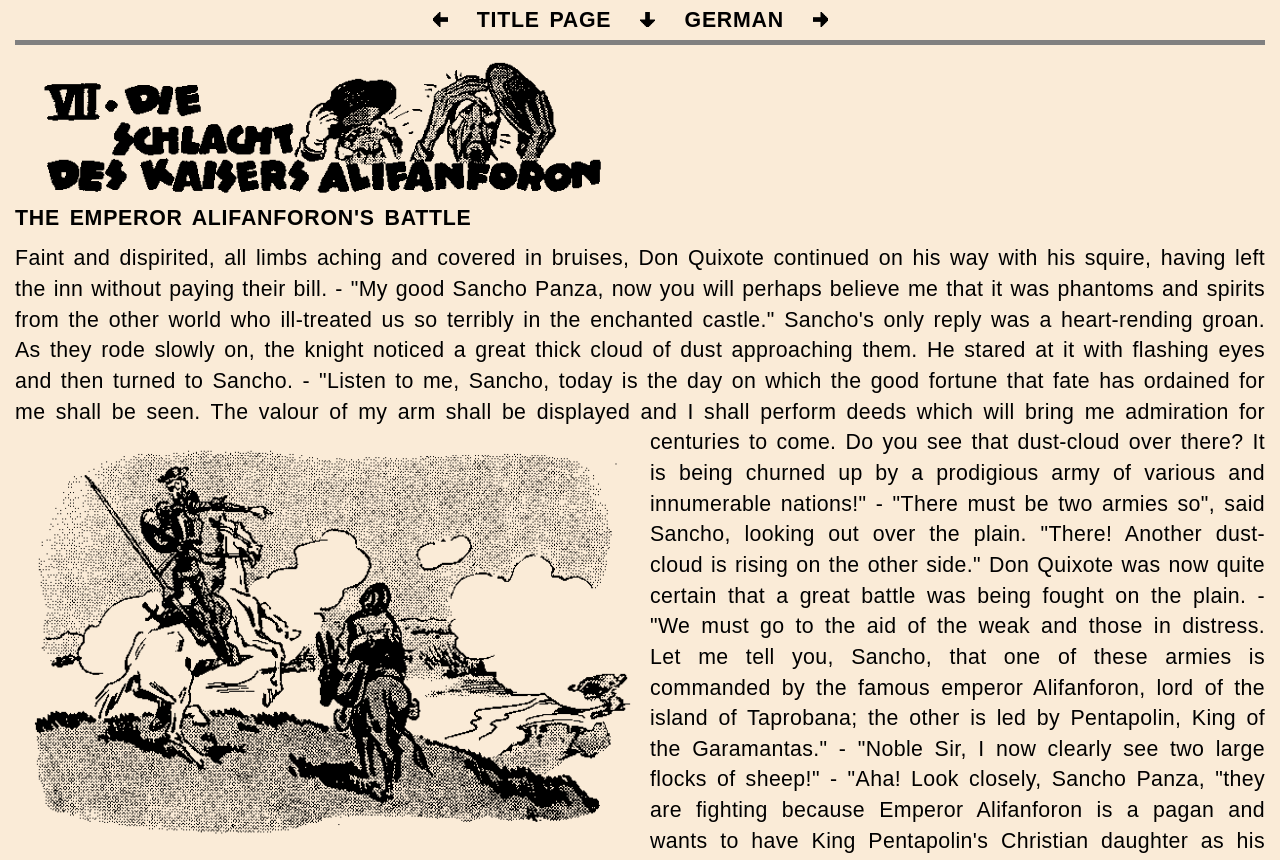Give a one-word or short phrase answer to the question: 
What is the direction of the separator?

horizontal